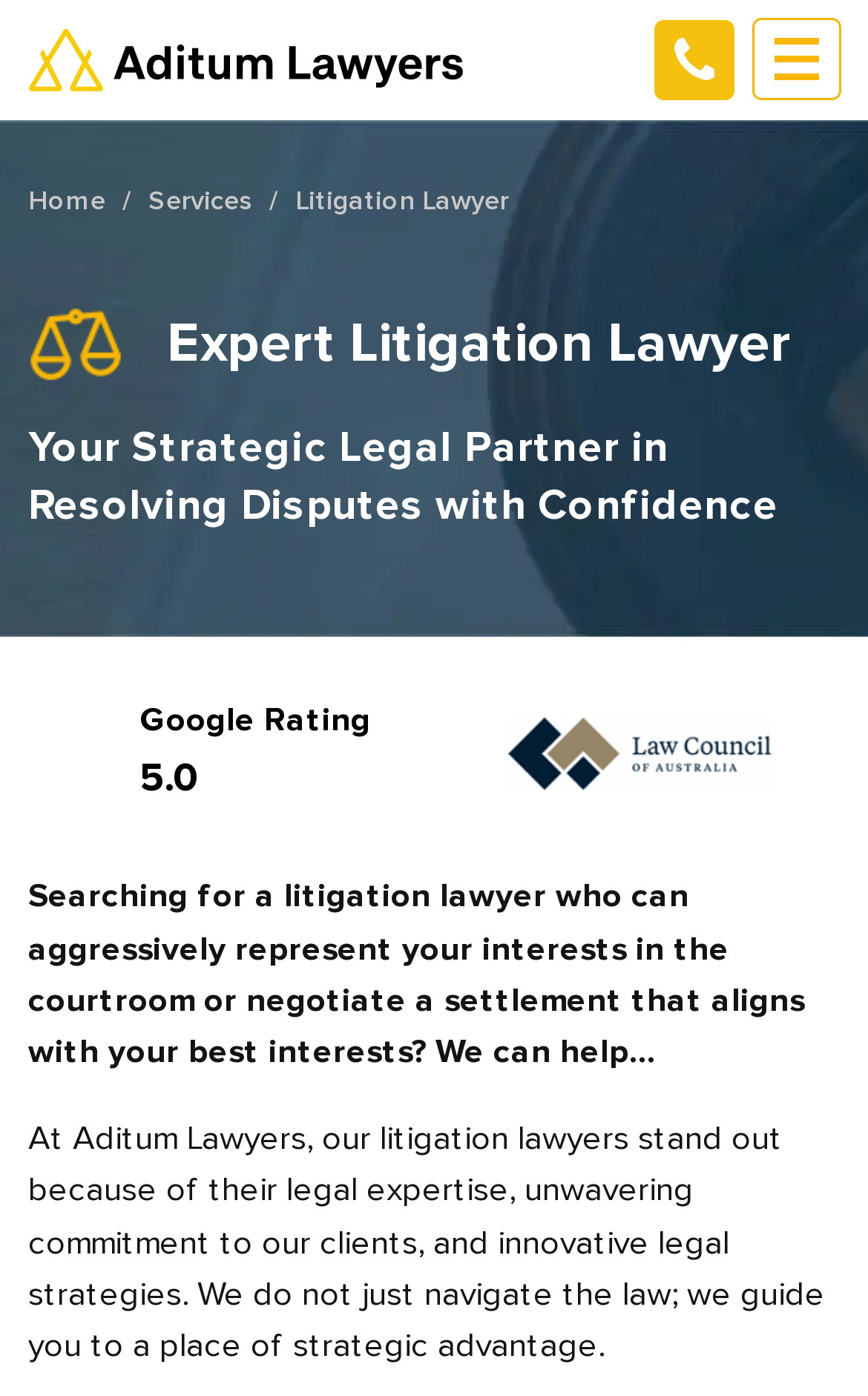Can you identify and provide the main heading of the webpage?

Expert Litigation Lawyer